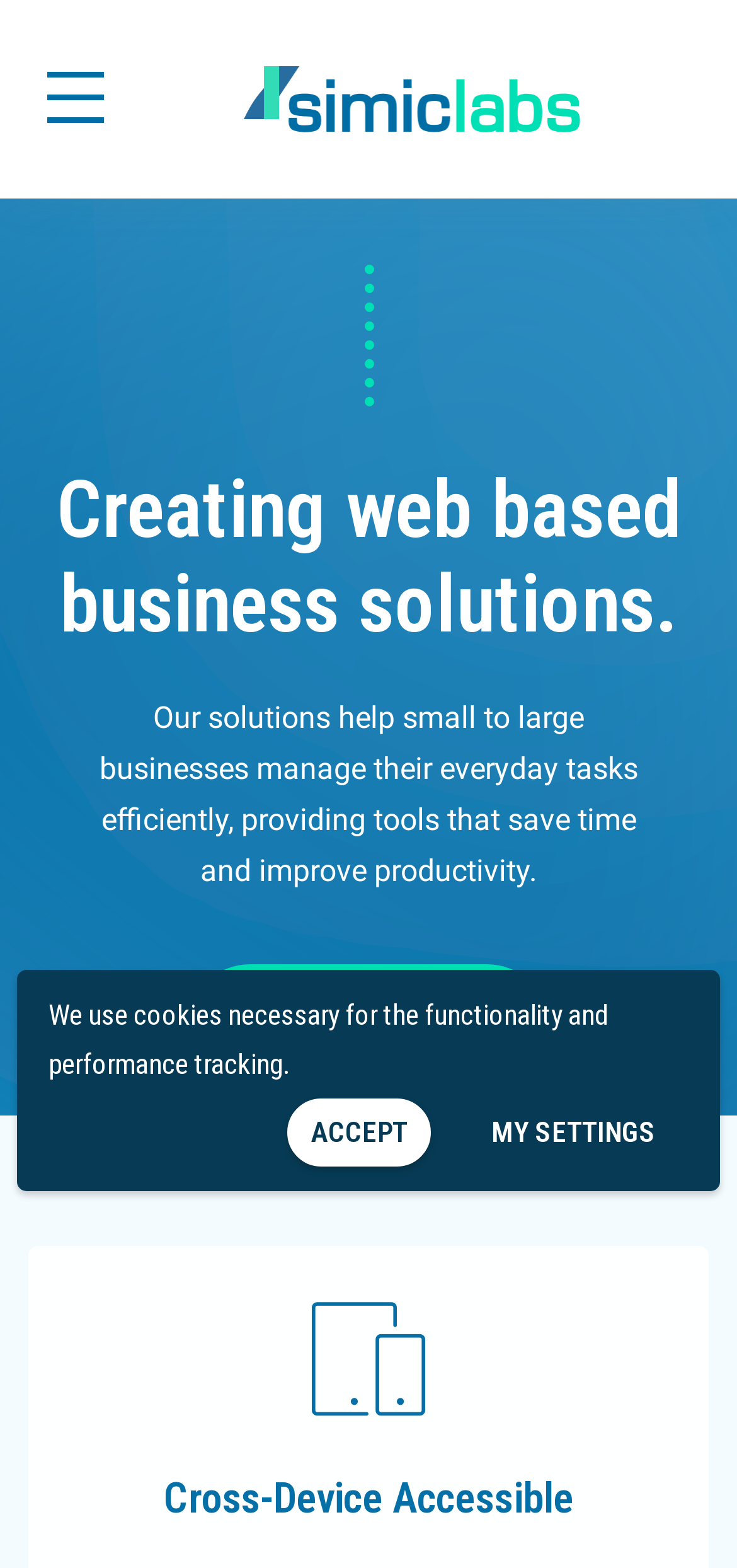Provide your answer in one word or a succinct phrase for the question: 
What is the name of the company?

Simic Labs